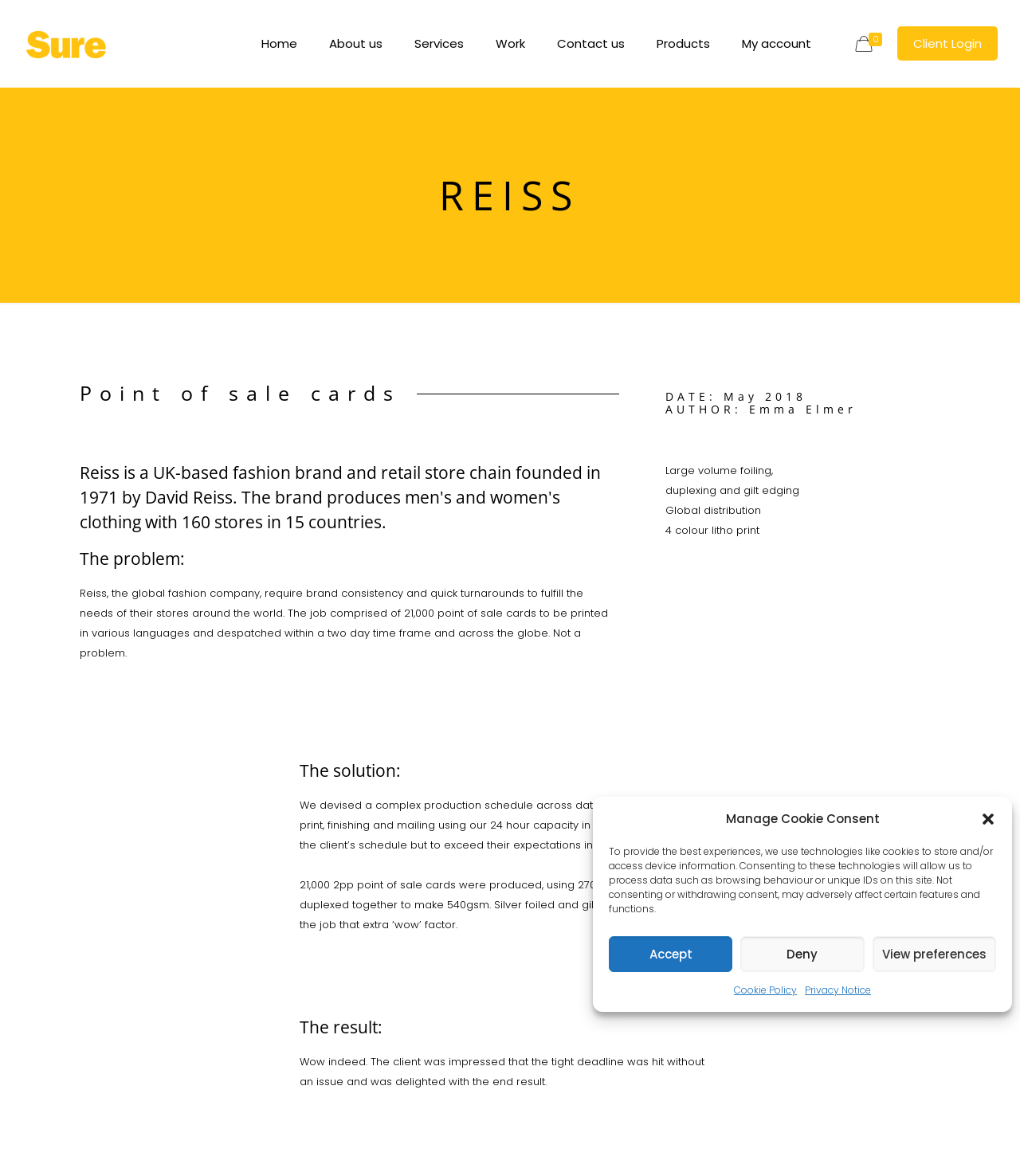Locate the bounding box of the UI element described in the following text: "Deny".

[0.726, 0.796, 0.847, 0.827]